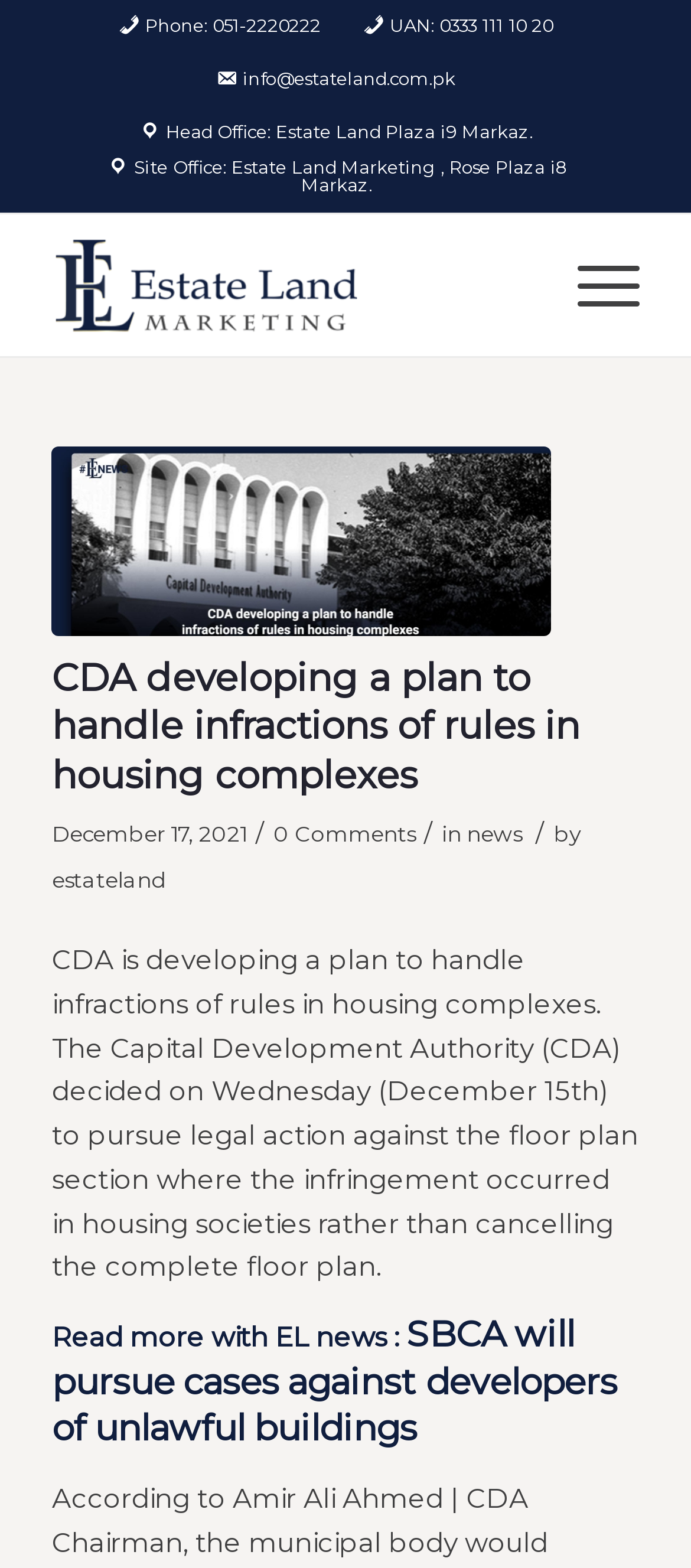Bounding box coordinates should be provided in the format (top-left x, top-left y, bottom-right x, bottom-right y) with all values between 0 and 1. Identify the bounding box for this UI element: 0 Comments

[0.396, 0.523, 0.601, 0.54]